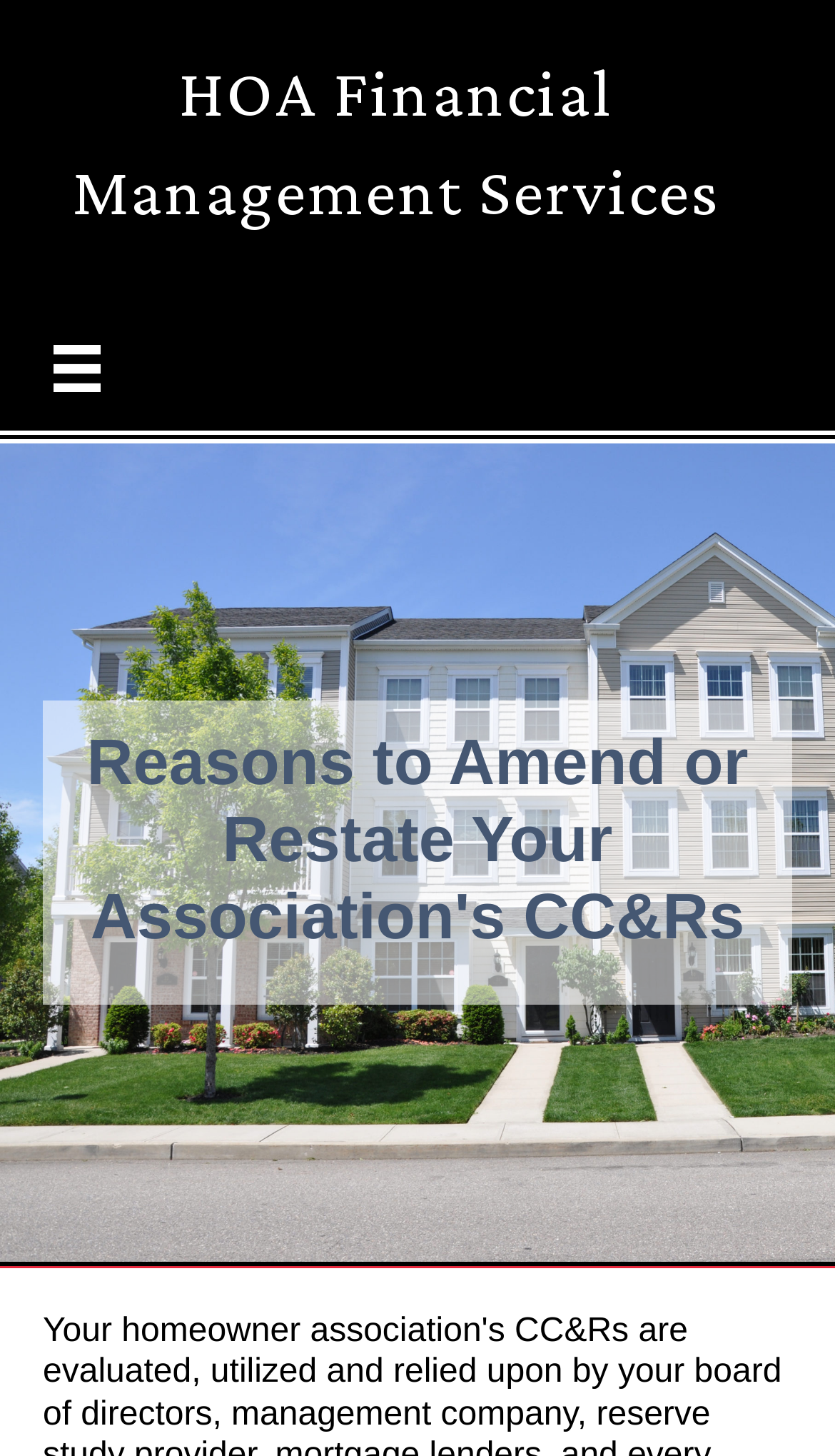Please find the bounding box for the following UI element description. Provide the coordinates in (top-left x, top-left y, bottom-right x, bottom-right y) format, with values between 0 and 1: aria-label="Menu"

[0.051, 0.229, 0.134, 0.277]